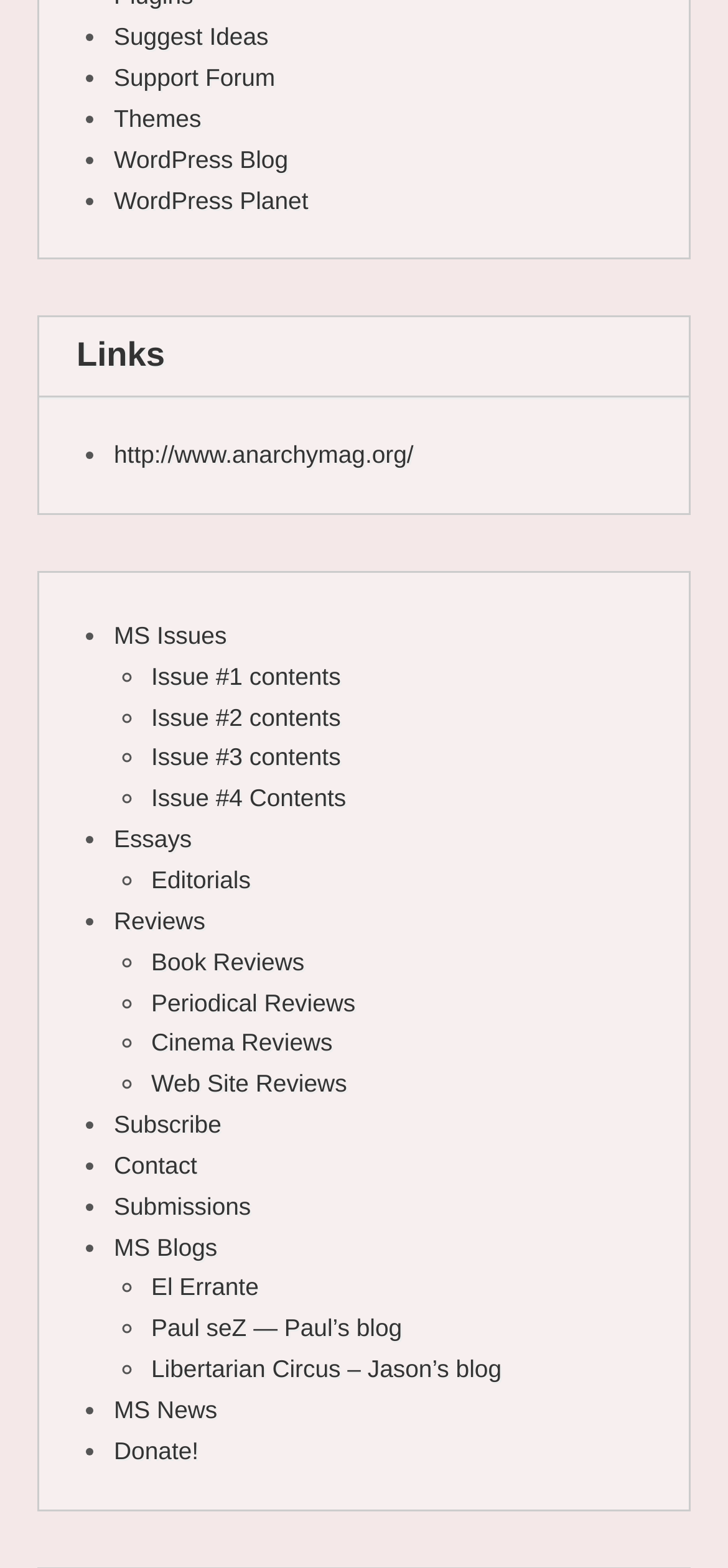Please provide a brief answer to the following inquiry using a single word or phrase:
What is the last link under 'Links'?

Donate!